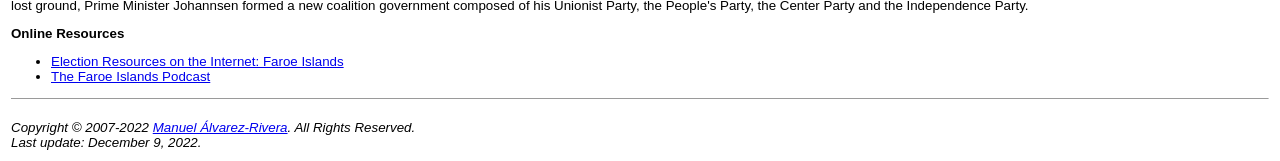When was the webpage last updated?
Analyze the image and provide a thorough answer to the question.

The webpage has a 'Last update' section at the bottom which states 'Last update: December 9, 2022.', indicating that the webpage was last updated on this date.